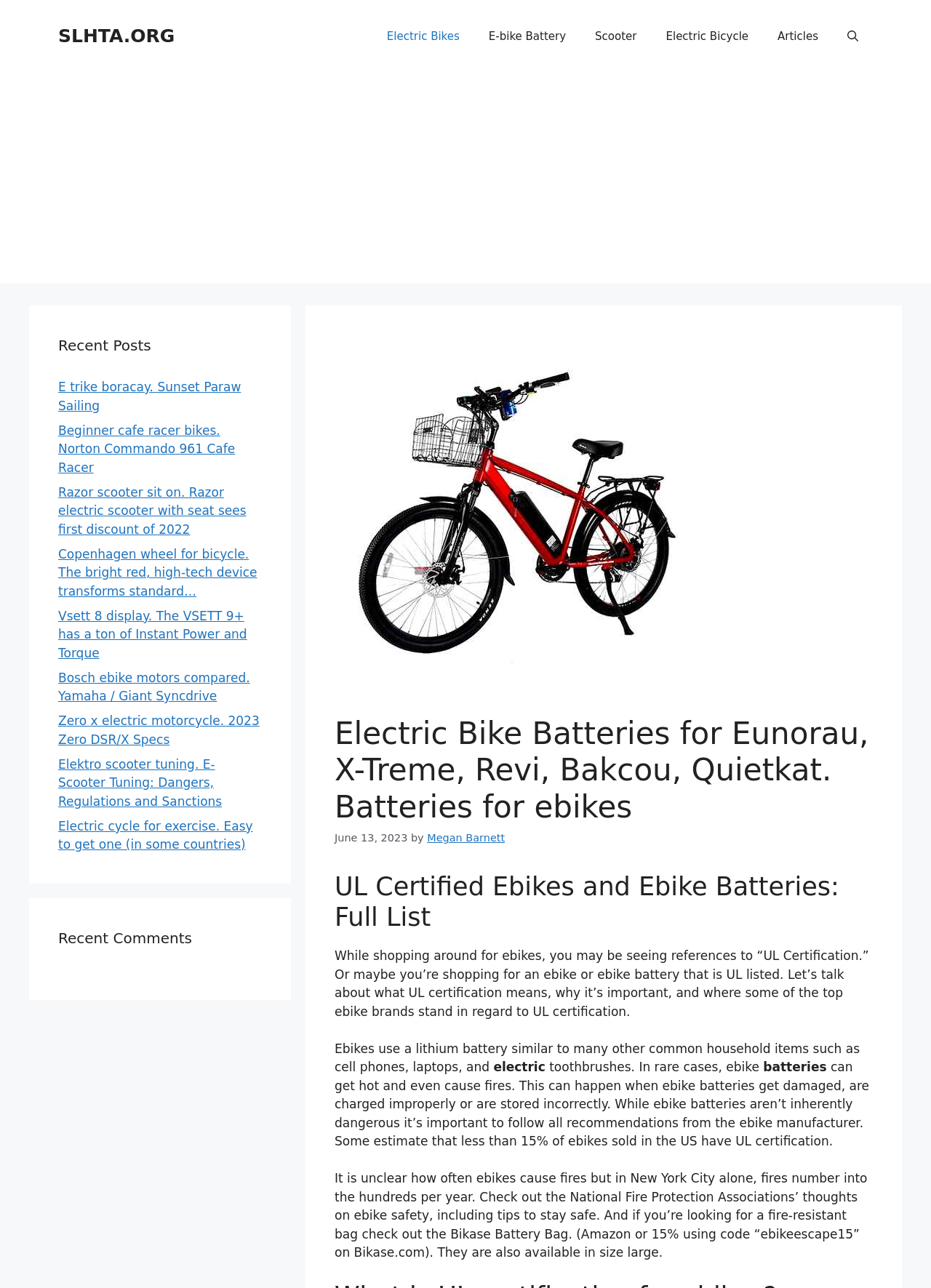Identify the bounding box for the element characterized by the following description: "SLHTA.ORG".

[0.062, 0.02, 0.188, 0.036]